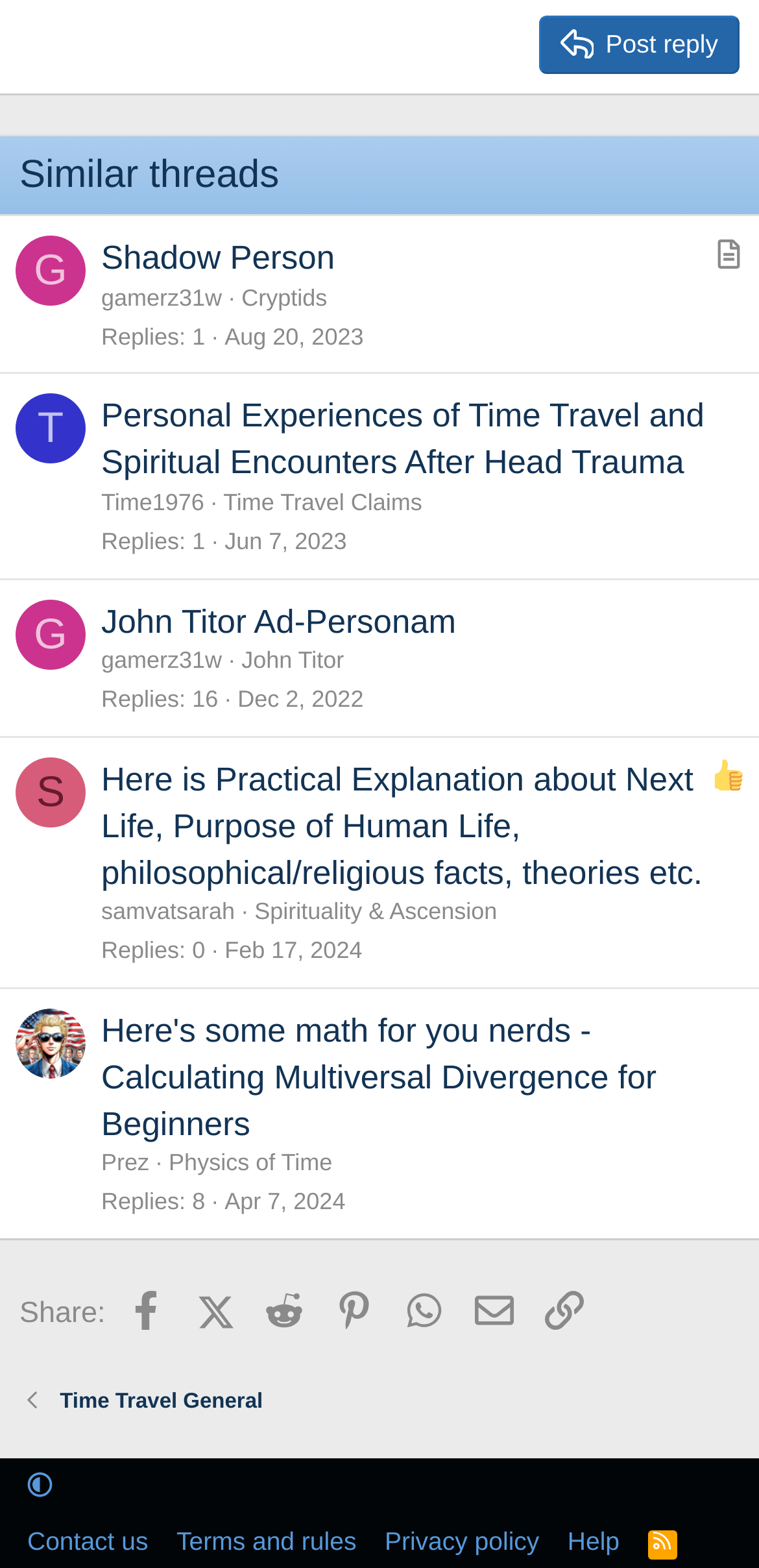Ascertain the bounding box coordinates for the UI element detailed here: "Time Travel Claims". The coordinates should be provided as [left, top, right, bottom] with each value being a float between 0 and 1.

[0.294, 0.312, 0.556, 0.329]